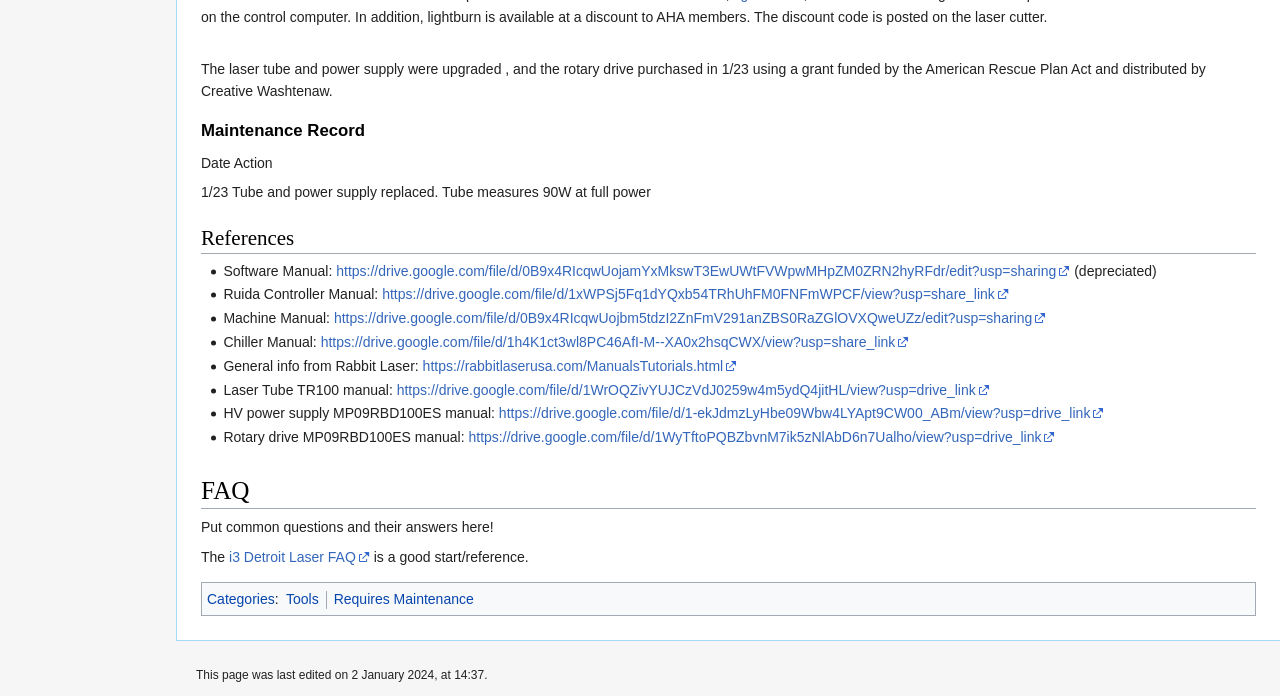Pinpoint the bounding box coordinates of the element you need to click to execute the following instruction: "Go to i3 Detroit Laser FAQ". The bounding box should be represented by four float numbers between 0 and 1, in the format [left, top, right, bottom].

[0.179, 0.788, 0.289, 0.811]